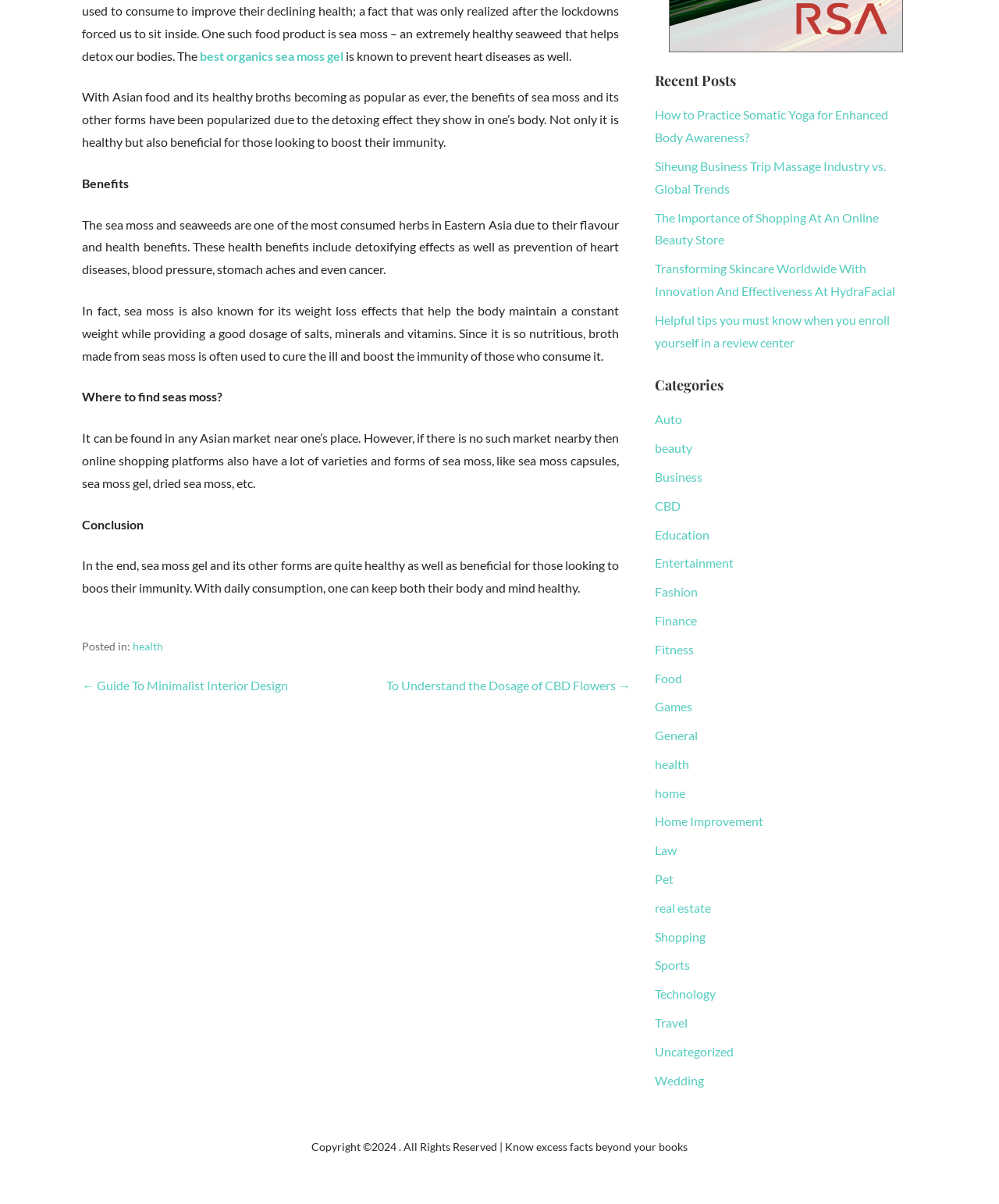Identify the bounding box coordinates for the element you need to click to achieve the following task: "Click on the 'health' category". Provide the bounding box coordinates as four float numbers between 0 and 1, in the form [left, top, right, bottom].

[0.655, 0.628, 0.69, 0.641]